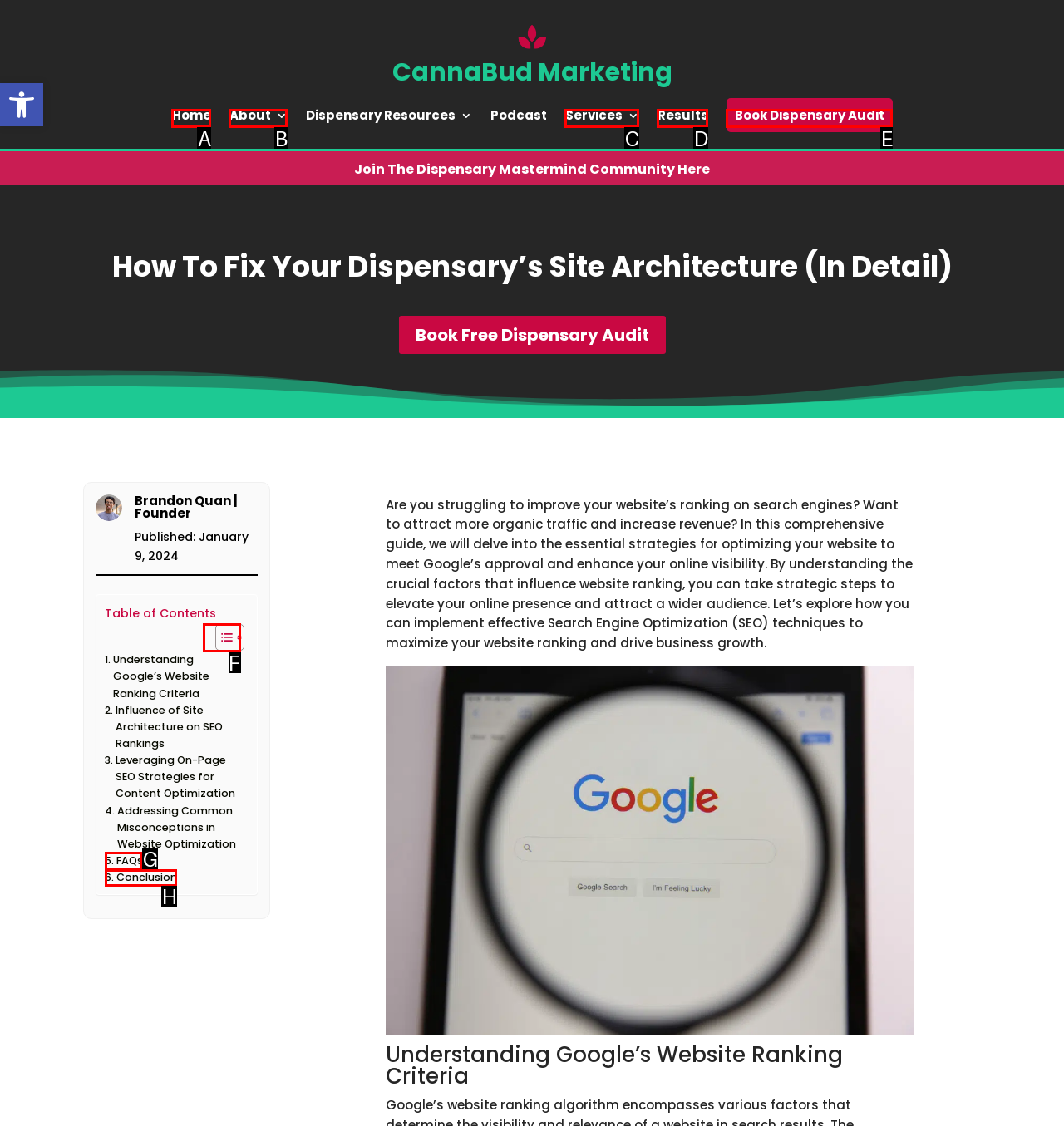Identify the correct lettered option to click in order to perform this task: Toggle Table of Content. Respond with the letter.

F